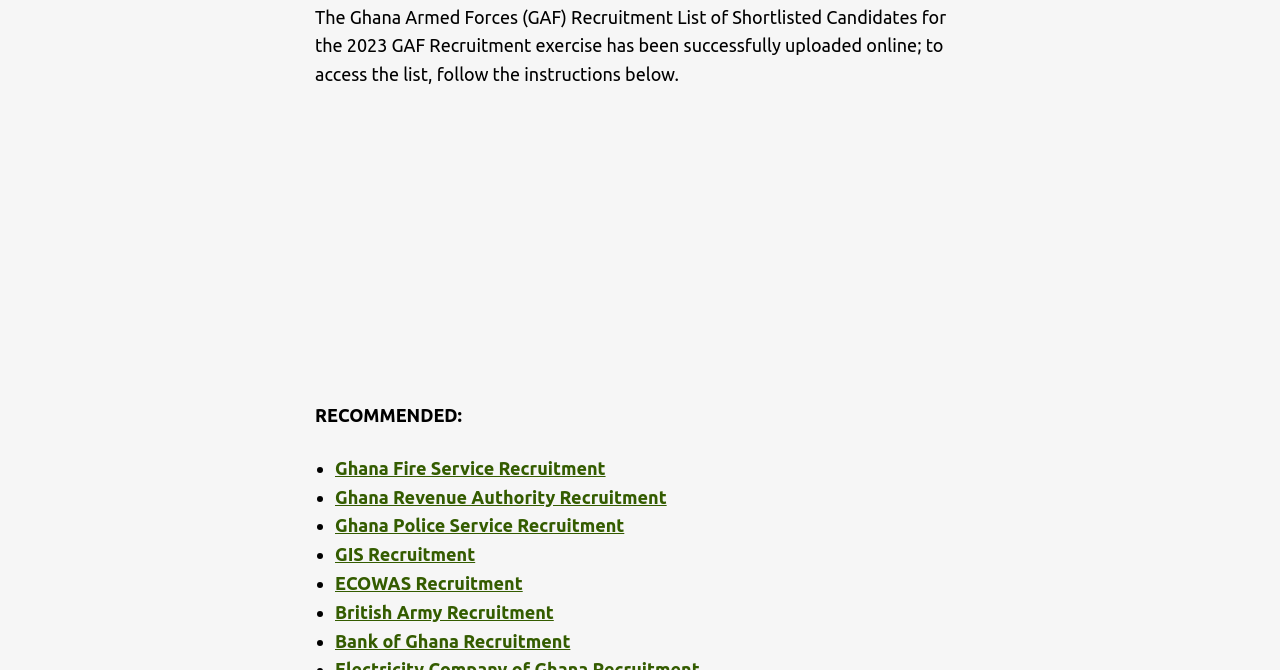Determine the bounding box coordinates of the region to click in order to accomplish the following instruction: "Click Ghana Police Service Recruitment". Provide the coordinates as four float numbers between 0 and 1, specifically [left, top, right, bottom].

[0.262, 0.769, 0.488, 0.799]